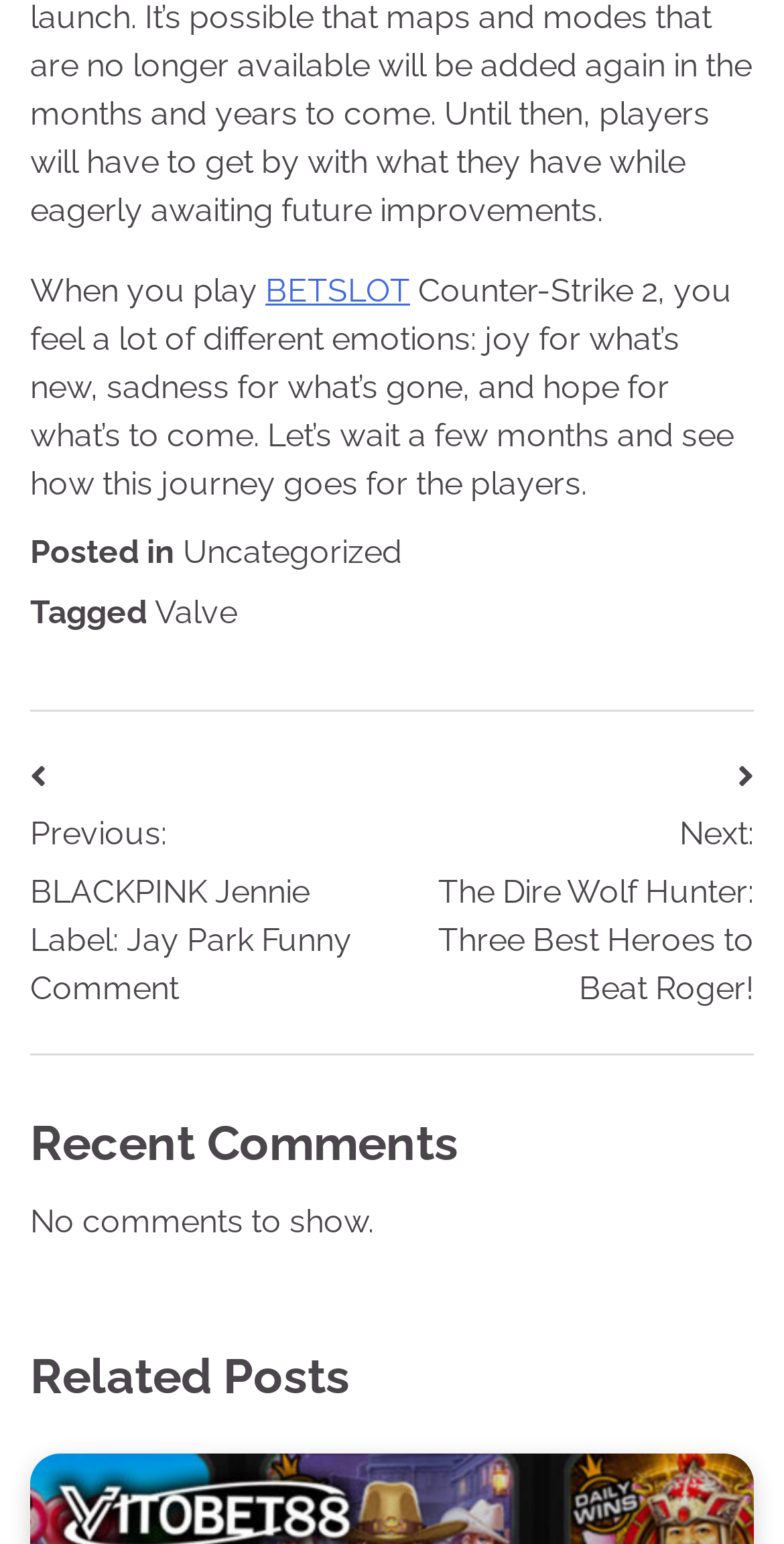What is the previous post about?
Please respond to the question thoroughly and include all relevant details.

The previous post is about BLACKPINK Jennie Label: Jay Park Funny Comment, which is indicated by the link ' Previous: BLACKPINK Jennie Label: Jay Park Funny Comment' in the post navigation section.